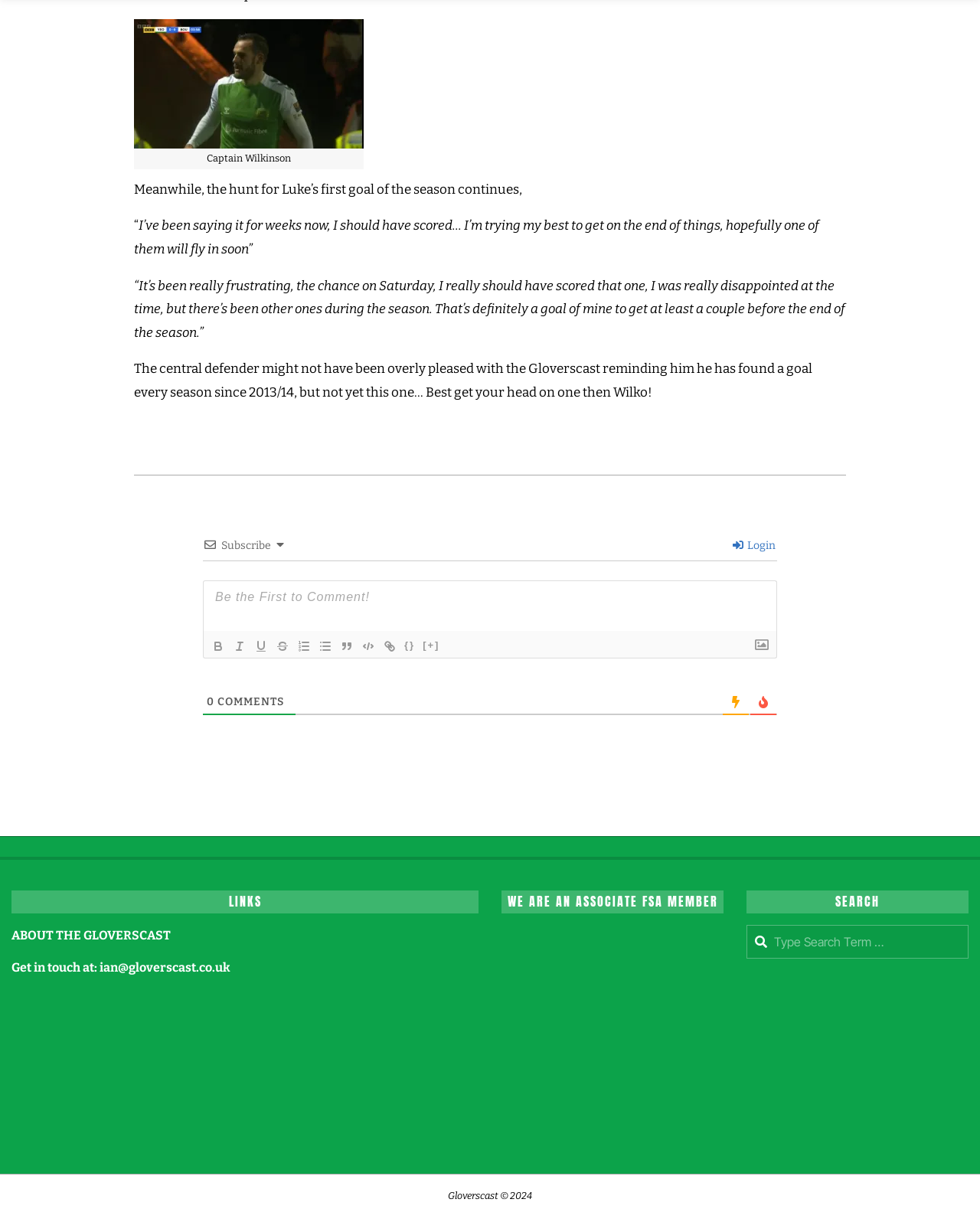Identify the bounding box coordinates for the region to click in order to carry out this instruction: "Login to the website". Provide the coordinates using four float numbers between 0 and 1, formatted as [left, top, right, bottom].

[0.748, 0.441, 0.791, 0.452]